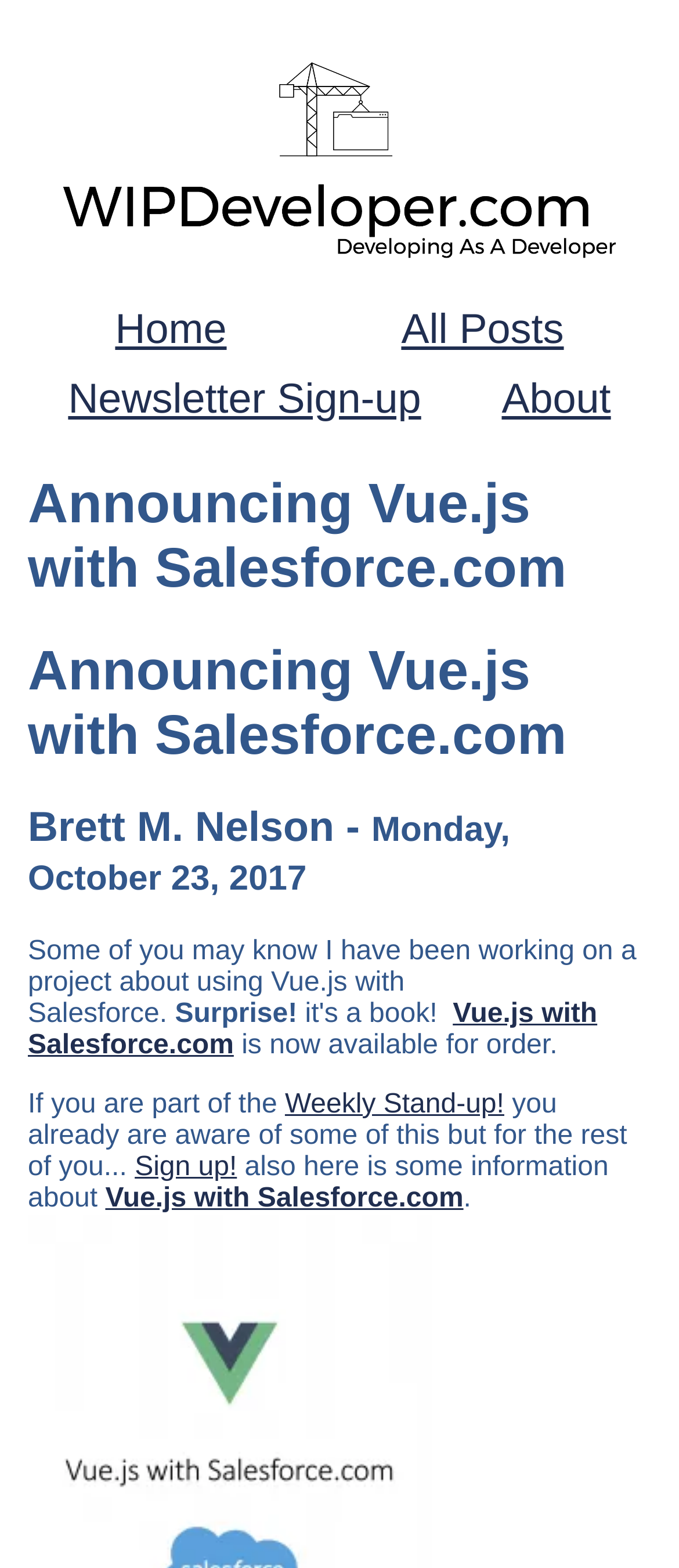What is the website's main topic?
Using the screenshot, give a one-word or short phrase answer.

Web development